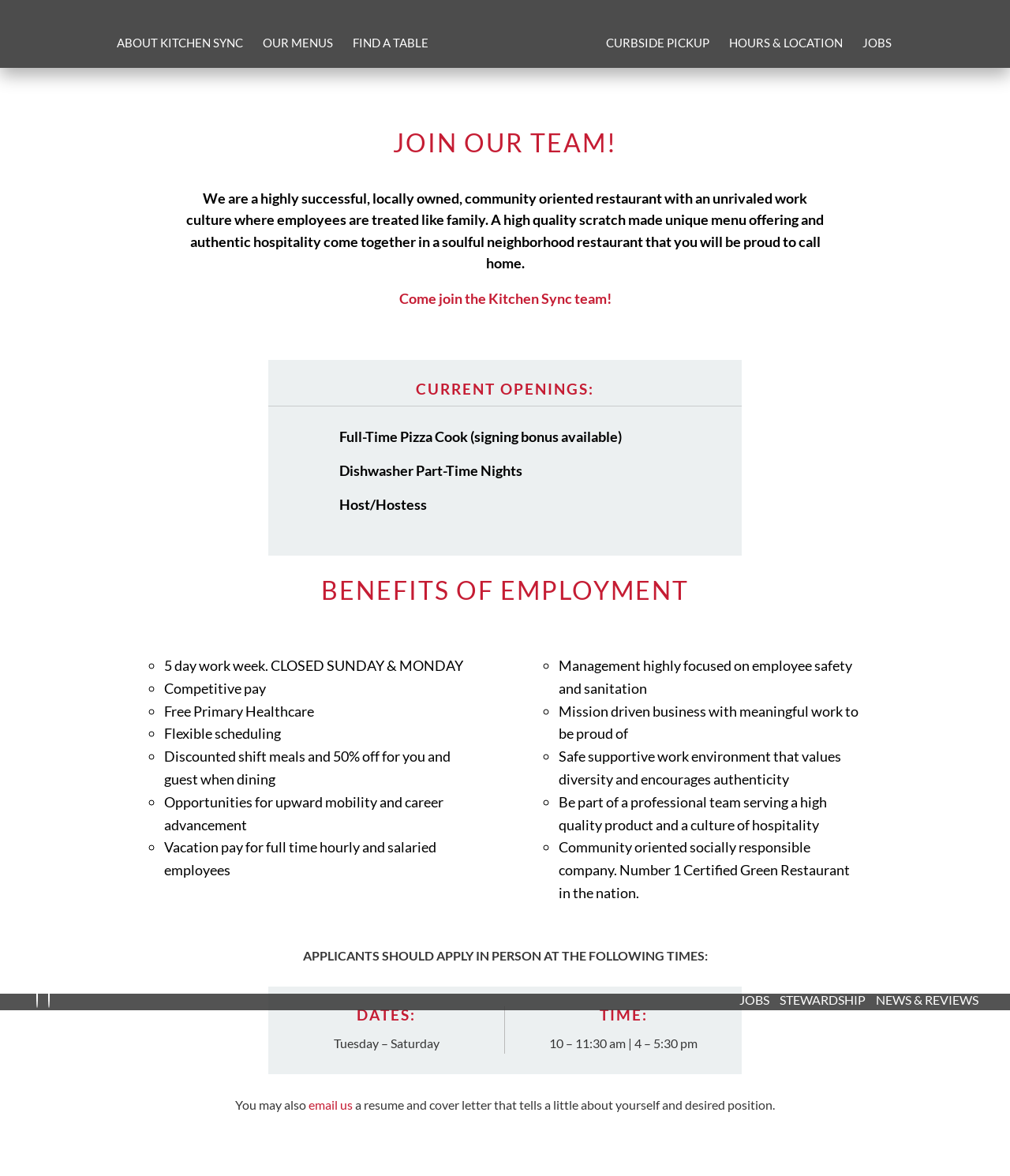What type of job is available?
Examine the webpage screenshot and provide an in-depth answer to the question.

The webpage lists current job openings, and one of the available positions is a Full-Time Pizza Cook, which is mentioned in the StaticText element with the text 'Full-Time Pizza Cook (signing bonus available)'.